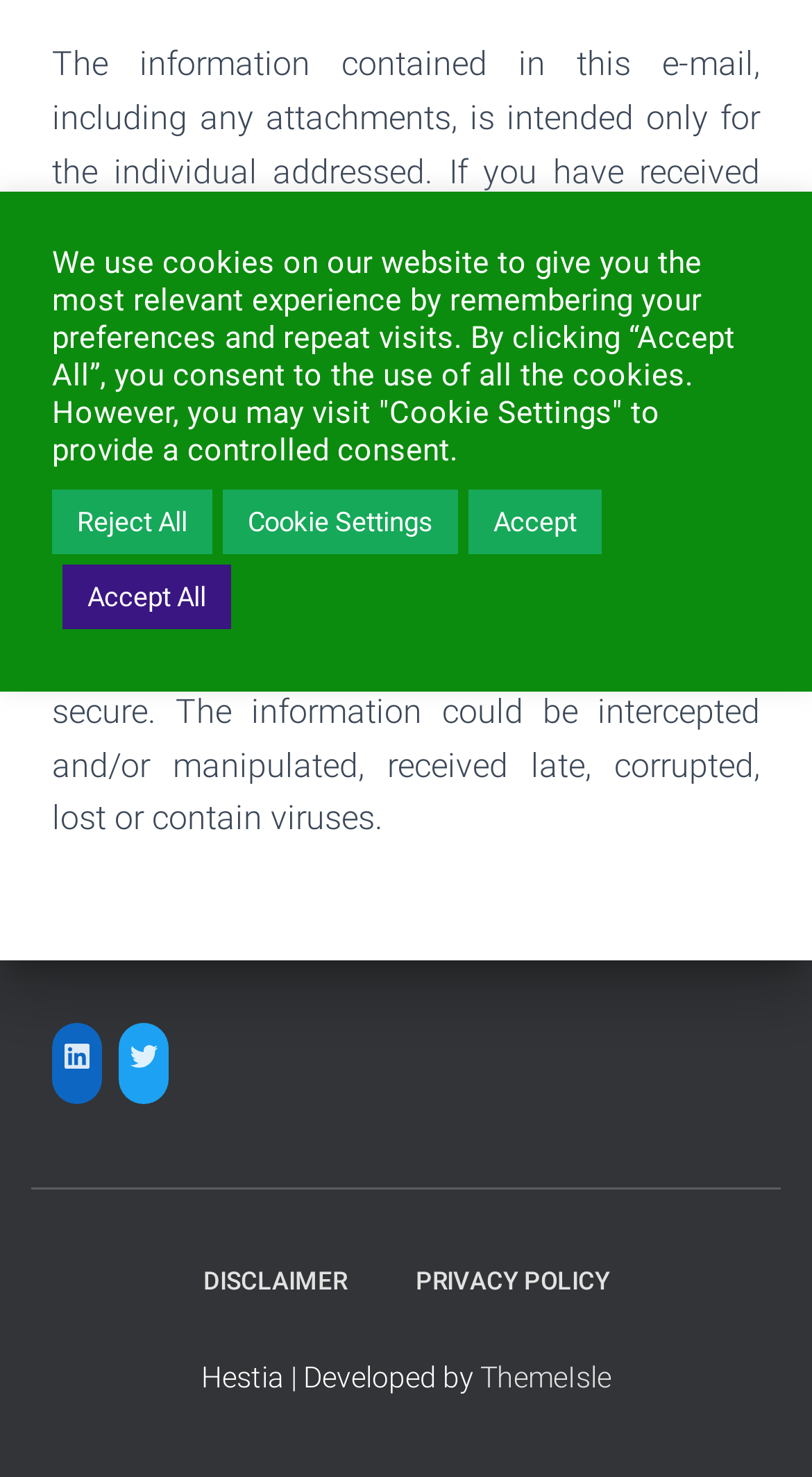Using the webpage screenshot, find the UI element described by Cookie Settings. Provide the bounding box coordinates in the format (top-left x, top-left y, bottom-right x, bottom-right y), ensuring all values are floating point numbers between 0 and 1.

[0.274, 0.331, 0.564, 0.375]